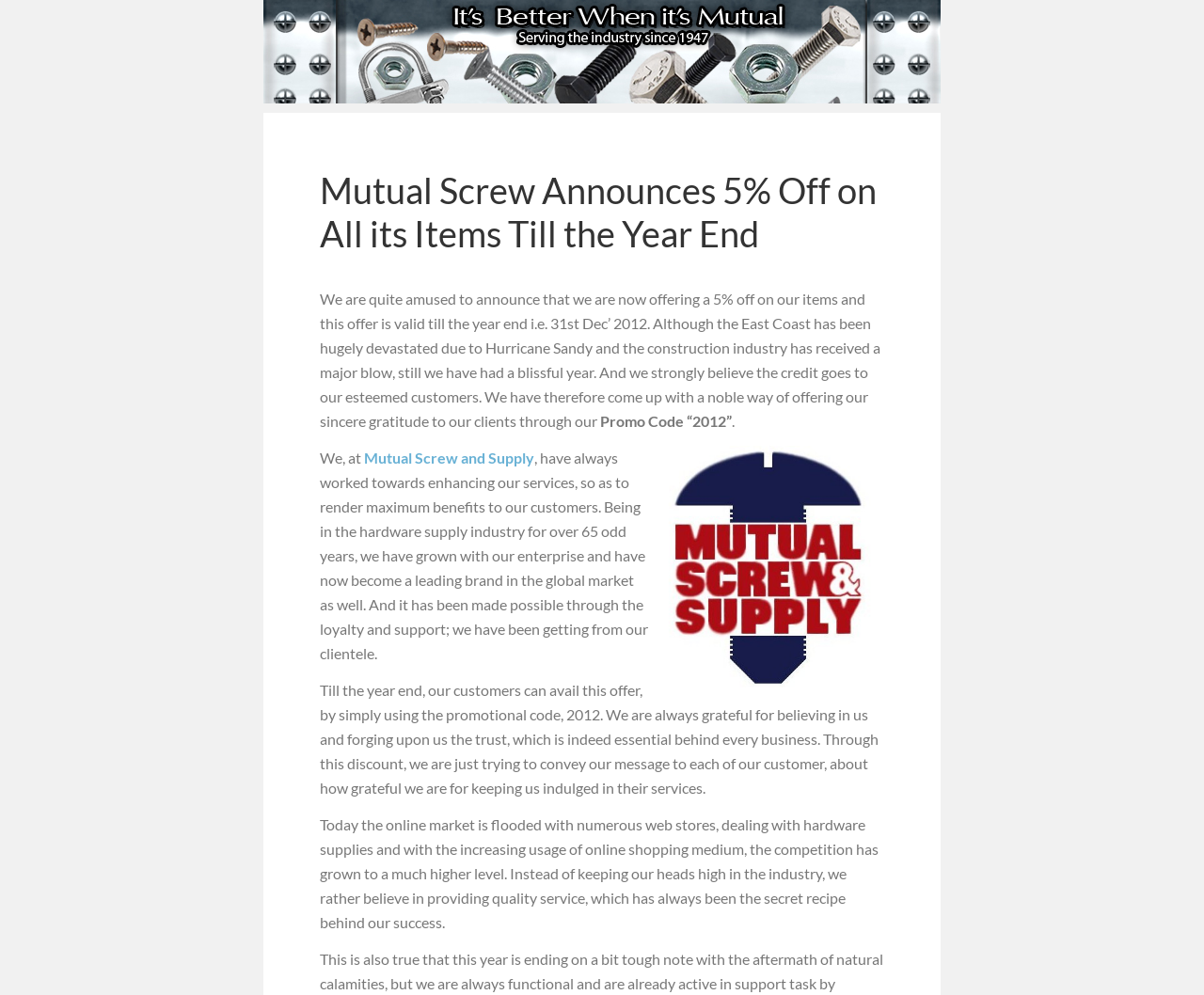Using the details in the image, give a detailed response to the question below:
What is the discount percentage offered?

The discount percentage is mentioned in the StaticText element with the text 'We are quite amused to announce that we are now offering a 5% off on our items and this offer is valid till the year end i.e. 31st Dec’ 2012.'